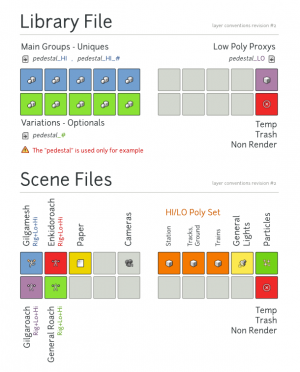Describe all the elements and aspects of the image comprehensively.

The image titled "Layers.png" presents a clear organizational chart used in a project directory structure, showcasing how various models and their components are categorized within library and scene files. 

At the top, the **Library File** section lists *Main Groups* and *Low Poly Proxies*—highlighting specific variations, indicating that the "pedestal" model serves as an example. Below this, the **Scene Files** section details different assets like "Giglamish" and "General Bots," providing visual indicators for their status or category, such as *Temp*, *Trash*, or *Non Render*. The chart's visual categorization allows for efficient asset management and understanding of project layers, vital for seamless collaboration in animation or modeling workflows. Additionally, the layout emphasizes the importance of clarity in maintaining organized and functional project files, which aids in the overall productivity of the creative process.